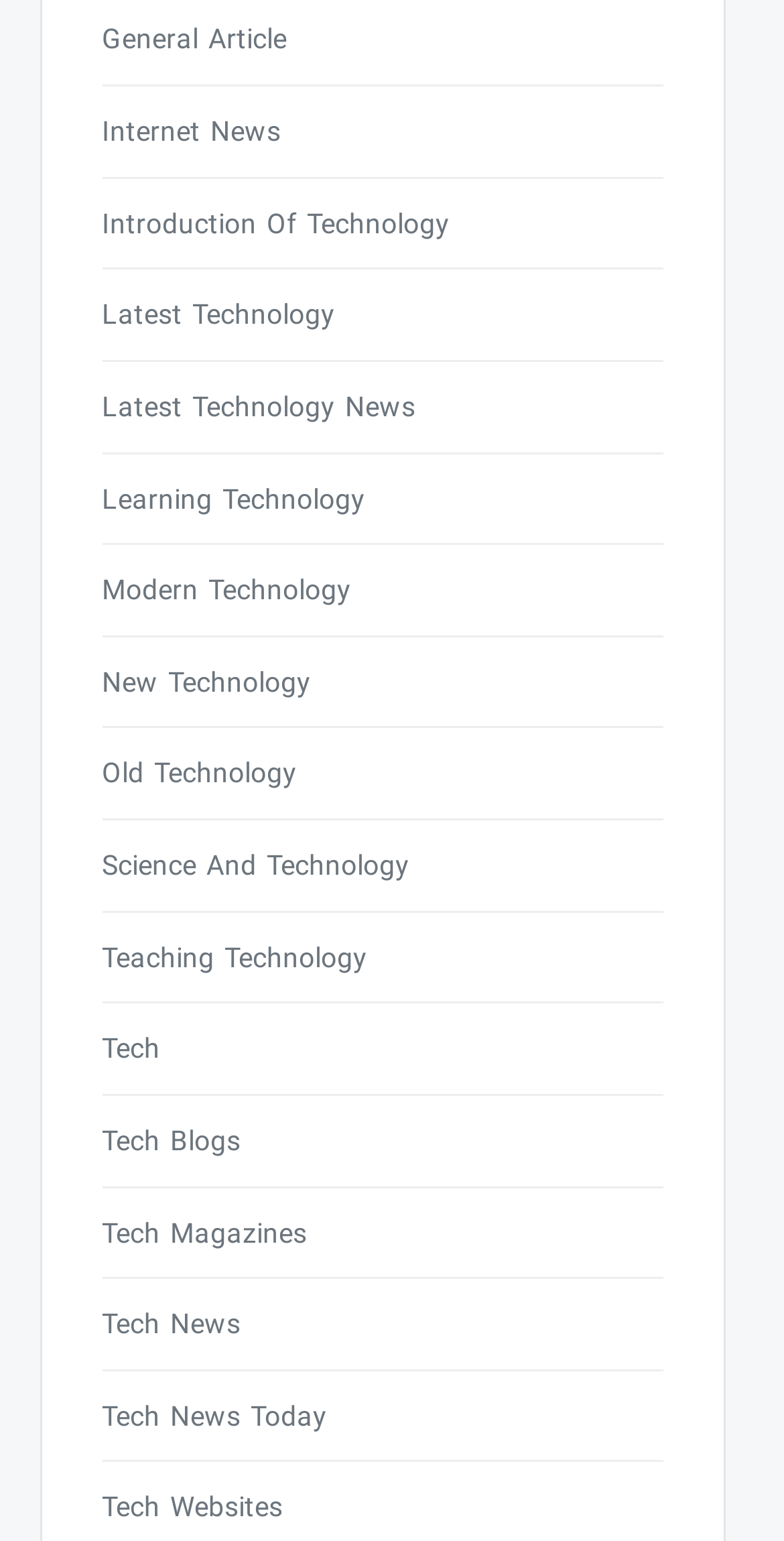Locate the bounding box coordinates of the element you need to click to accomplish the task described by this instruction: "Explore Science And Technology".

[0.129, 0.546, 0.845, 0.578]